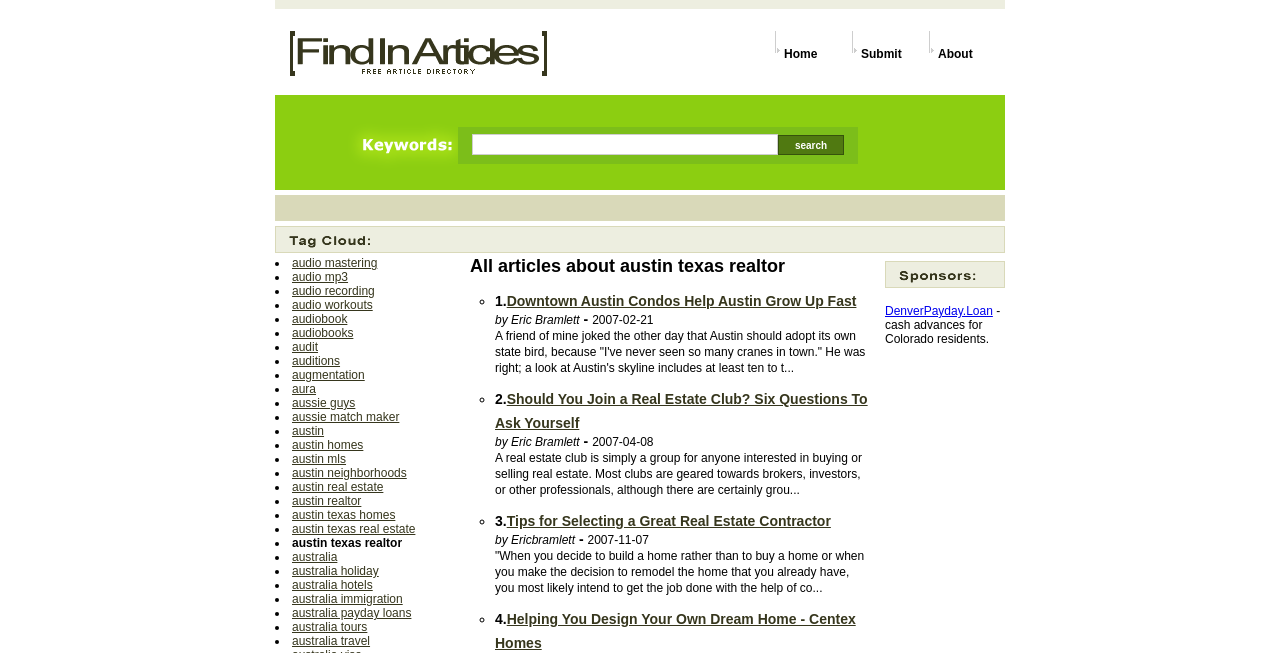Please identify the bounding box coordinates of the element I should click to complete this instruction: 'search for something'. The coordinates should be given as four float numbers between 0 and 1, like this: [left, top, right, bottom].

[0.369, 0.205, 0.608, 0.237]